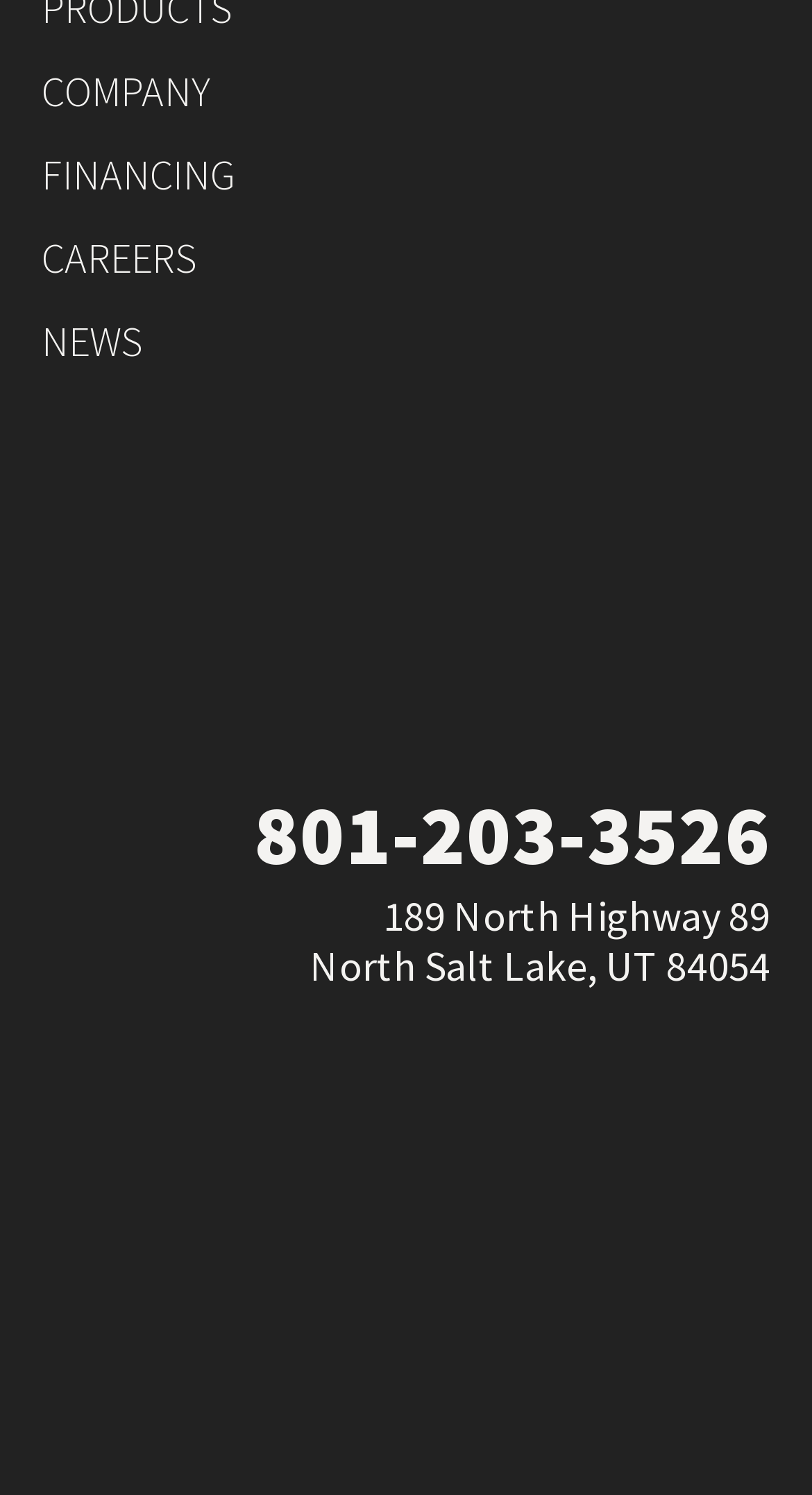Given the following UI element description: "alt="Twitter"", find the bounding box coordinates in the webpage screenshot.

[0.221, 0.83, 0.379, 0.865]